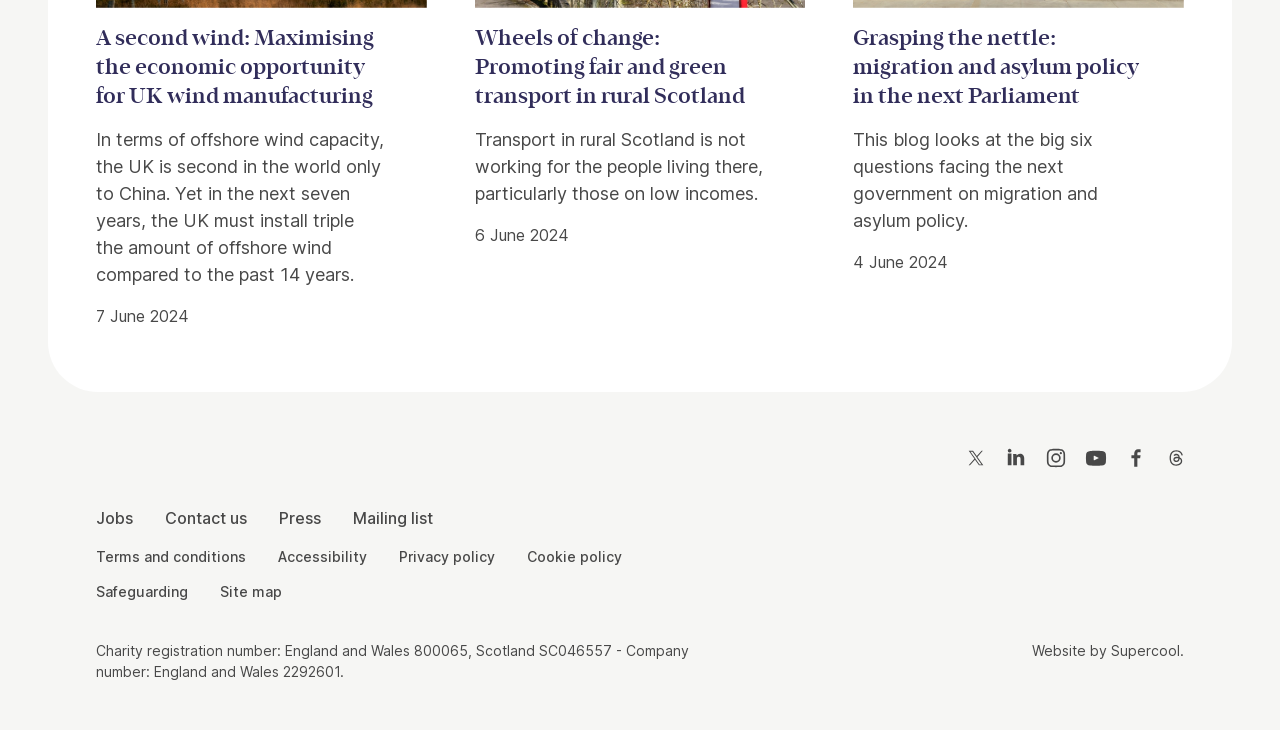Predict the bounding box coordinates of the area that should be clicked to accomplish the following instruction: "Schedule a free consultation". The bounding box coordinates should consist of four float numbers between 0 and 1, i.e., [left, top, right, bottom].

None